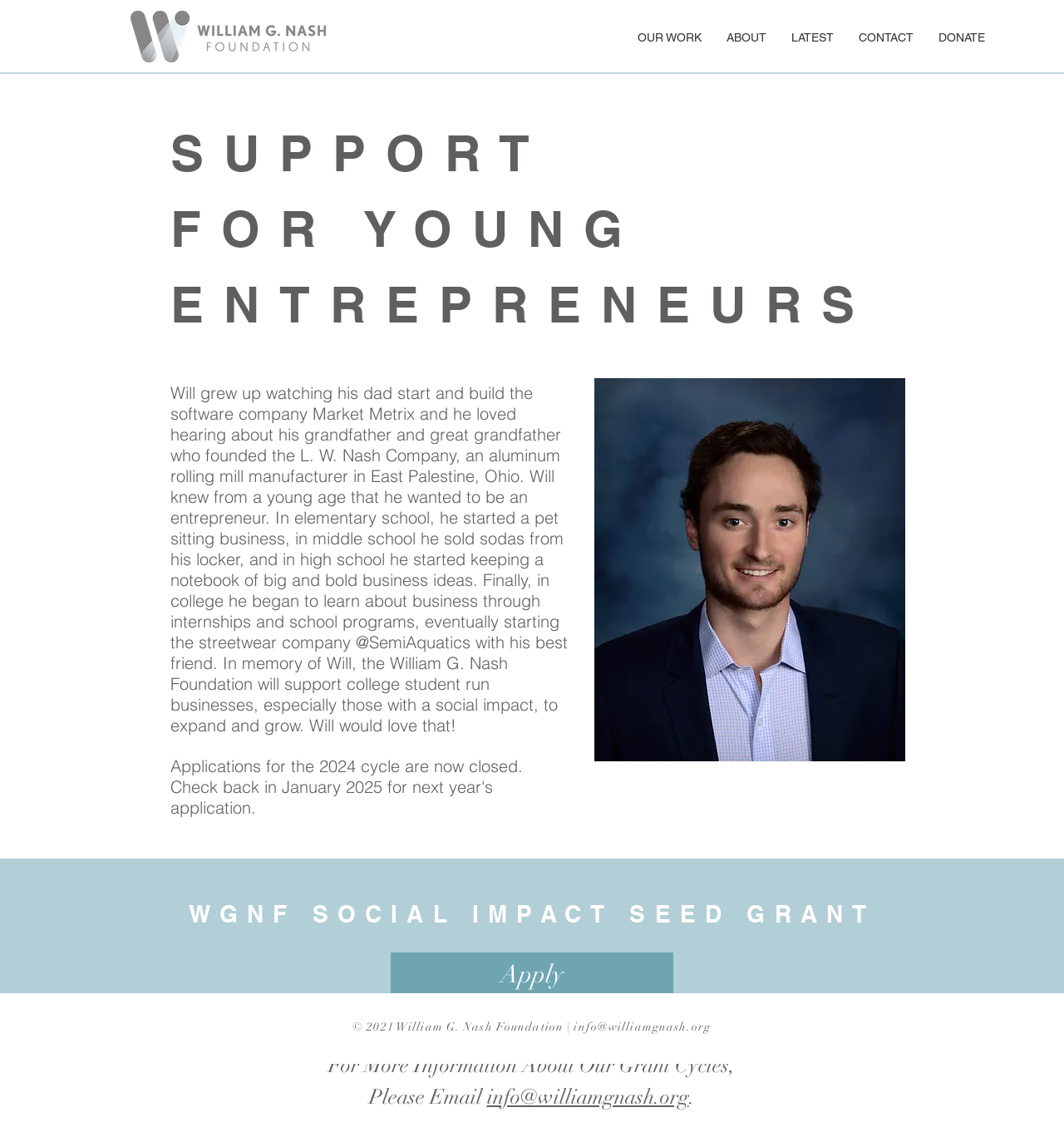Please specify the bounding box coordinates of the clickable region necessary for completing the following instruction: "Donate to the foundation". The coordinates must consist of four float numbers between 0 and 1, i.e., [left, top, right, bottom].

[0.87, 0.015, 0.938, 0.051]